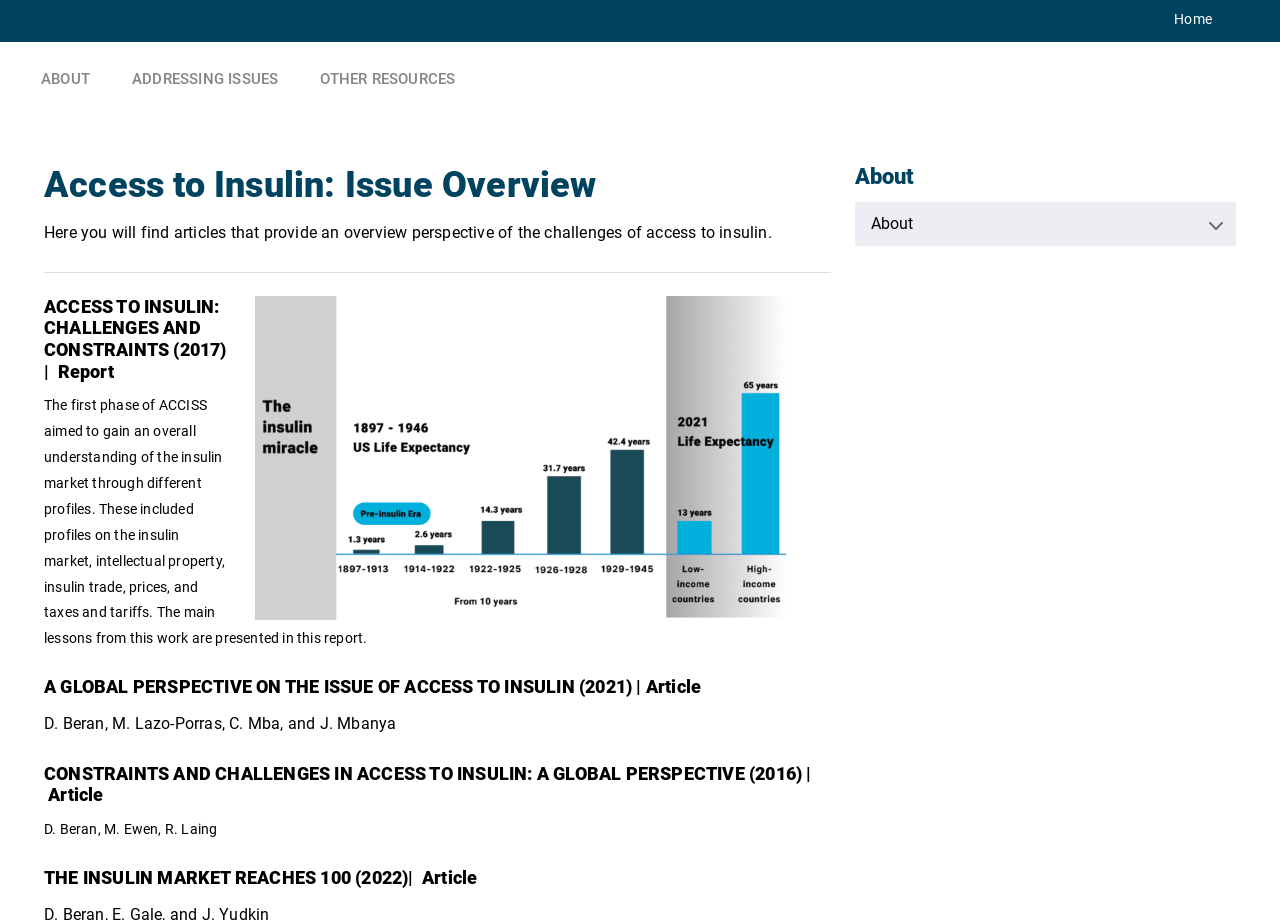Specify the bounding box coordinates of the area to click in order to execute this command: 'view article on global perspective on access to insulin'. The coordinates should consist of four float numbers ranging from 0 to 1, and should be formatted as [left, top, right, bottom].

[0.505, 0.735, 0.548, 0.758]